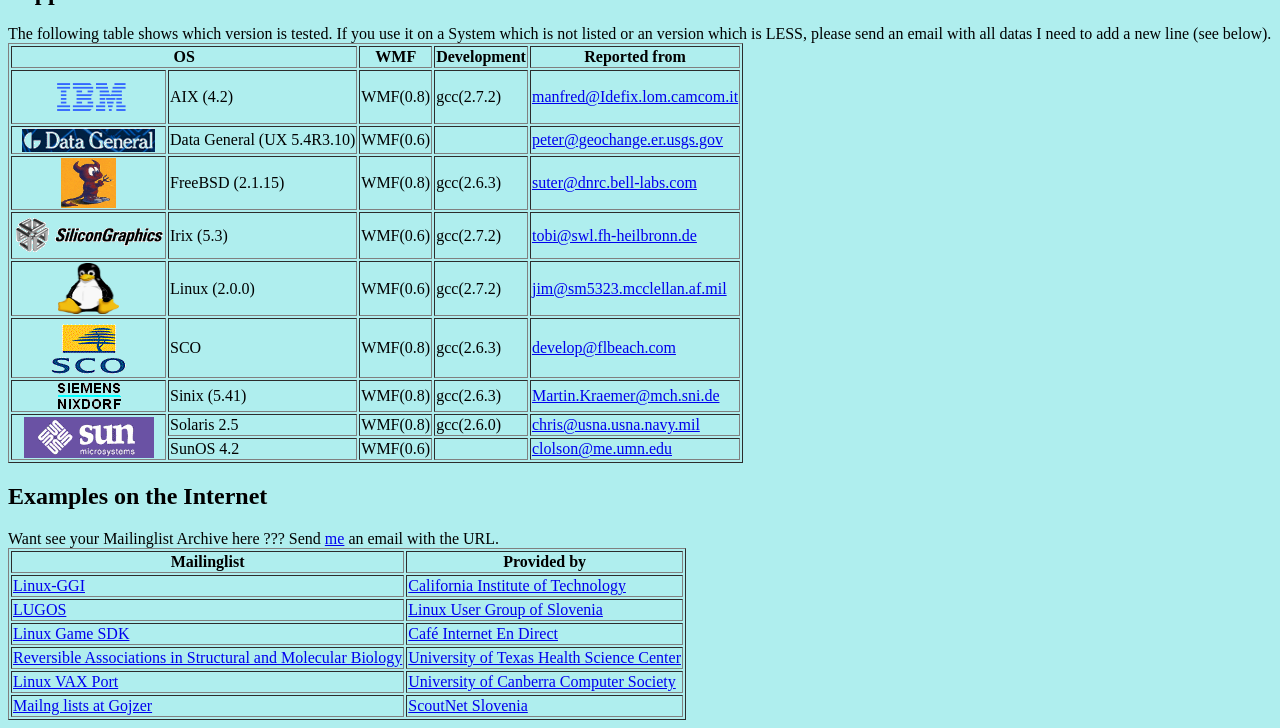Identify the bounding box of the HTML element described here: "chris@usna.usna.navy.mil". Provide the coordinates as four float numbers between 0 and 1: [left, top, right, bottom].

[0.416, 0.572, 0.547, 0.595]